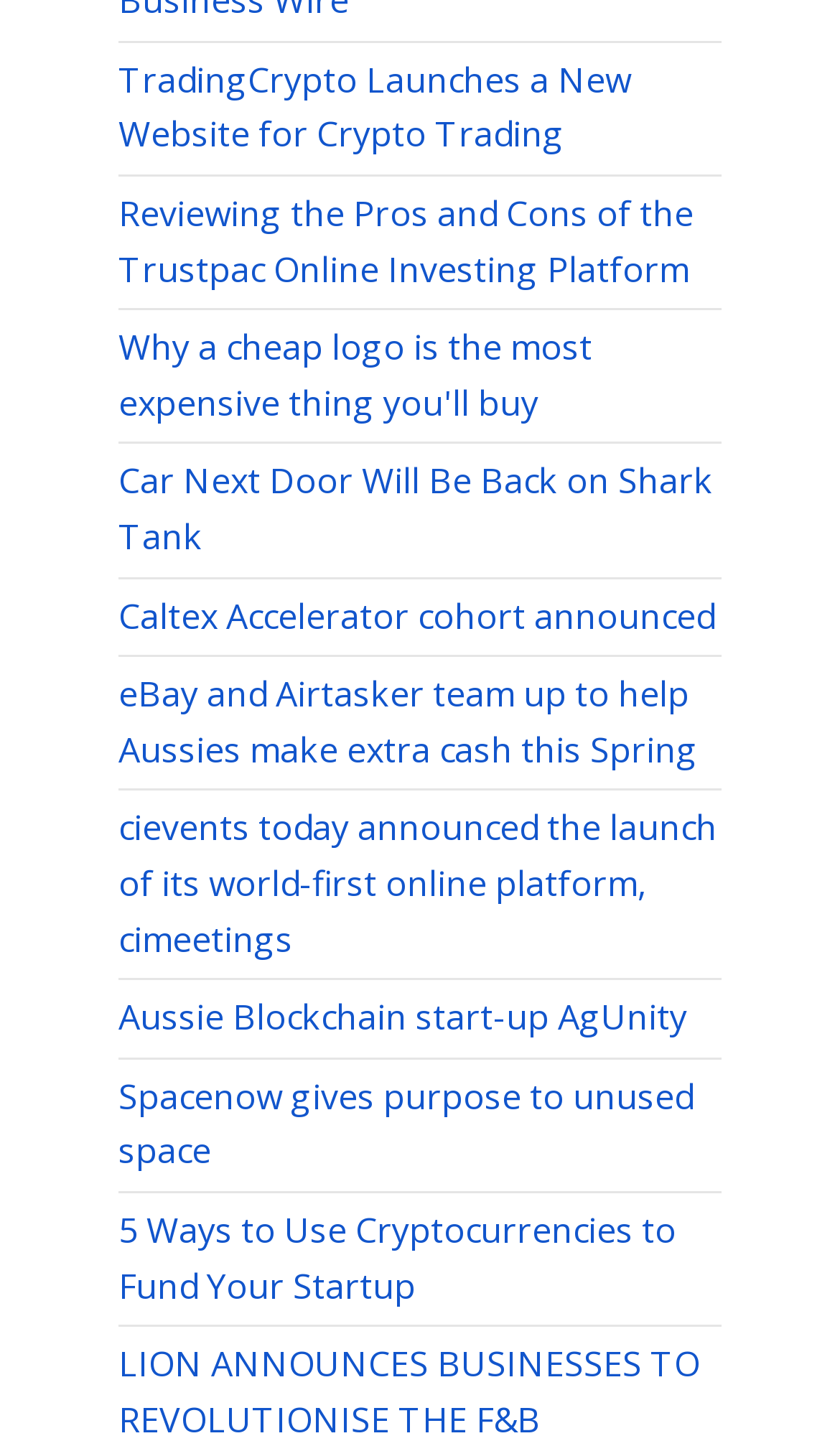Locate the bounding box coordinates of the area where you should click to accomplish the instruction: "Explore cievents' new online platform, cimeetings".

[0.141, 0.556, 0.854, 0.665]